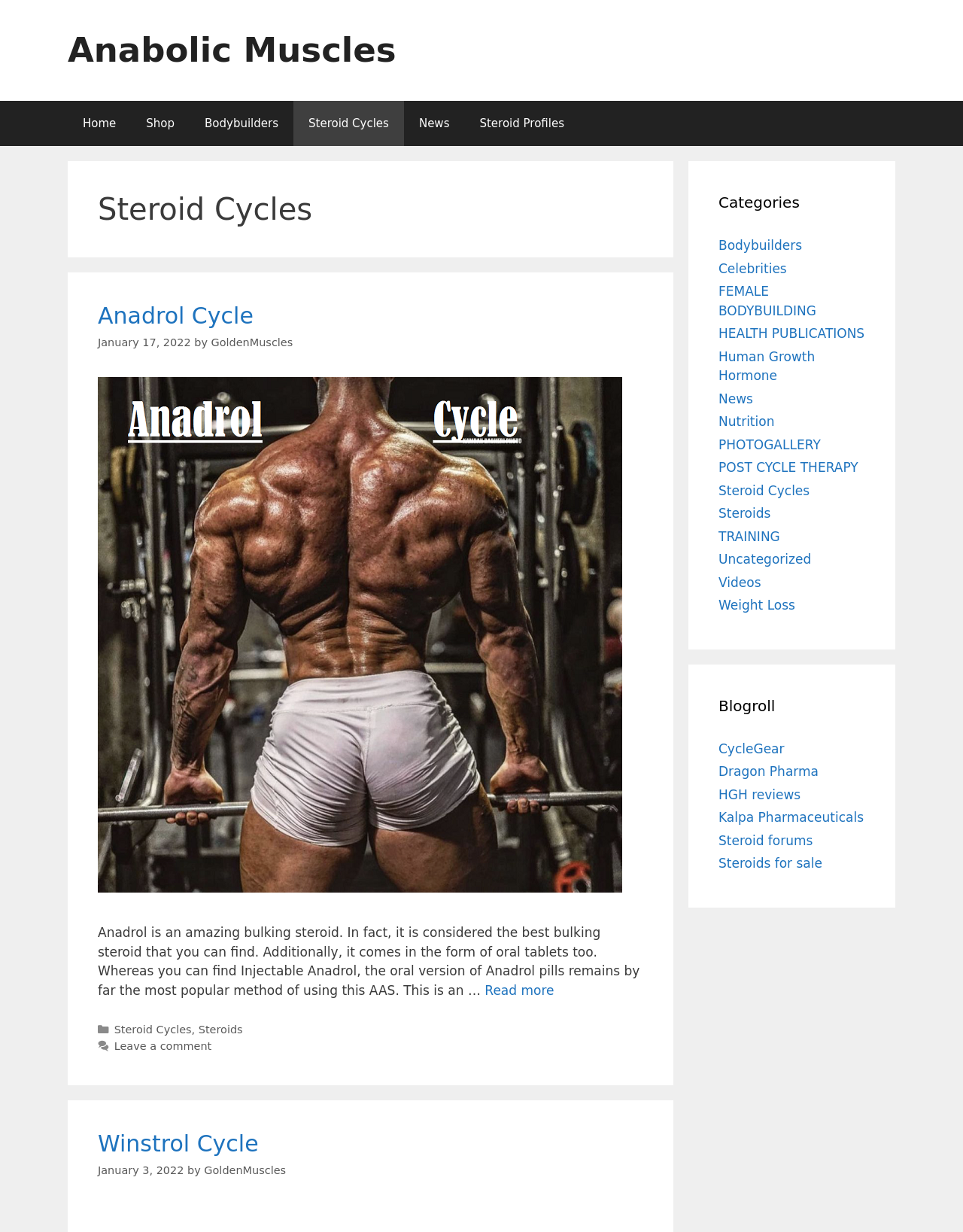What is the name of the author of the 'Anadrol Cycle' article? Based on the image, give a response in one word or a short phrase.

GoldenMuscles